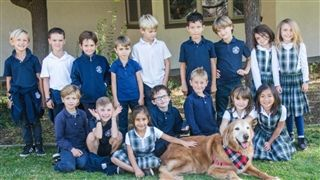Offer a detailed narrative of what is shown in the image.

In this vibrant school photo, a group of enthusiastic first graders poses outdoors, showcasing their joyful spirit and camaraderie. Dressed in navy blue and white uniforms, the children exhibit a sense of unity and pride. The front row features a playful golden retriever, comfortably seated among the students with a festive scarf around its neck, adding a delightful touch to the scene. The background hints at a sunny school atmosphere, reflecting a nurturing environment where friendships thrive and learning takes place. This image captures the essence of community and the joyful experiences of early education.